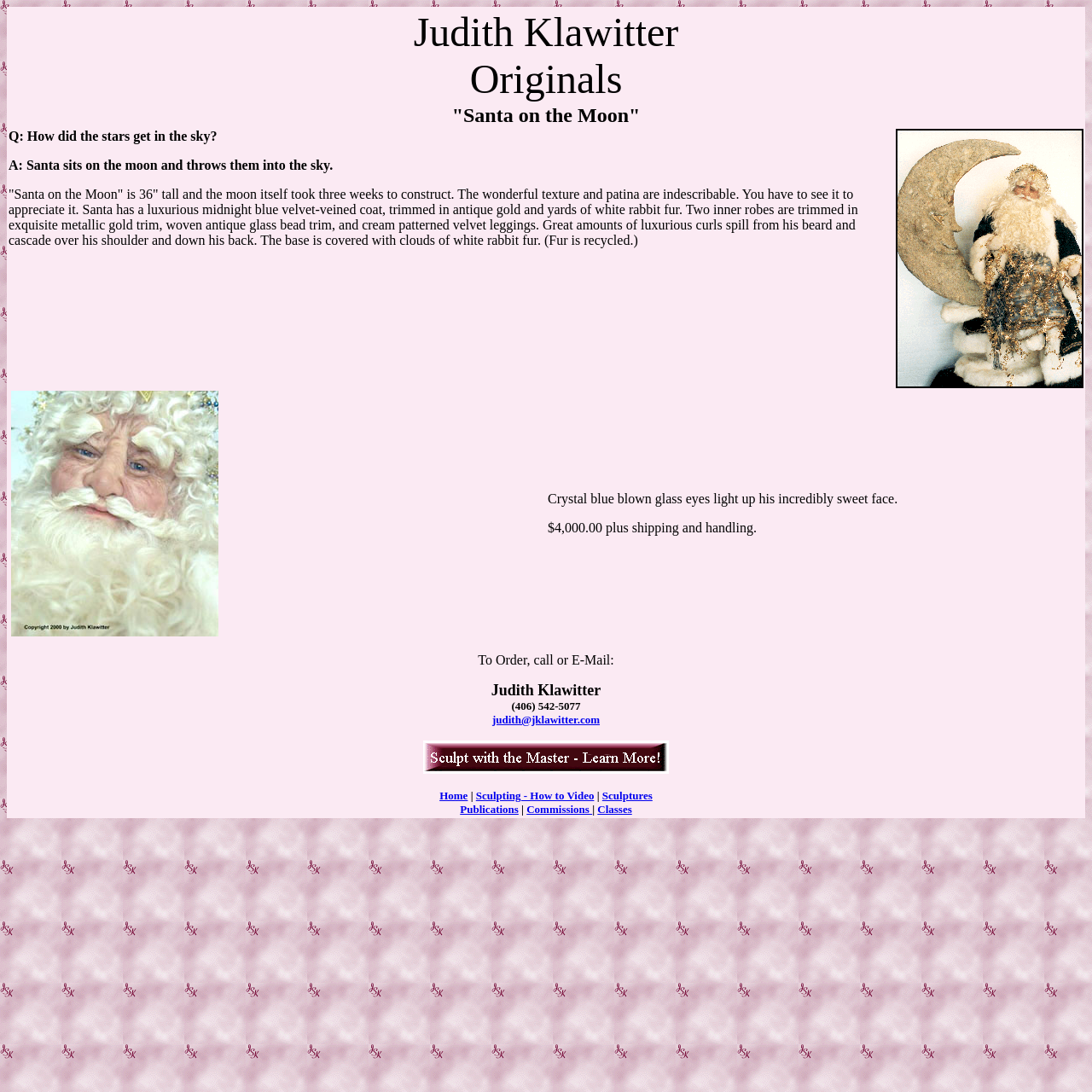Identify the bounding box coordinates for the element that needs to be clicked to fulfill this instruction: "Contact Judith Klawitter". Provide the coordinates in the format of four float numbers between 0 and 1: [left, top, right, bottom].

[0.451, 0.652, 0.549, 0.665]